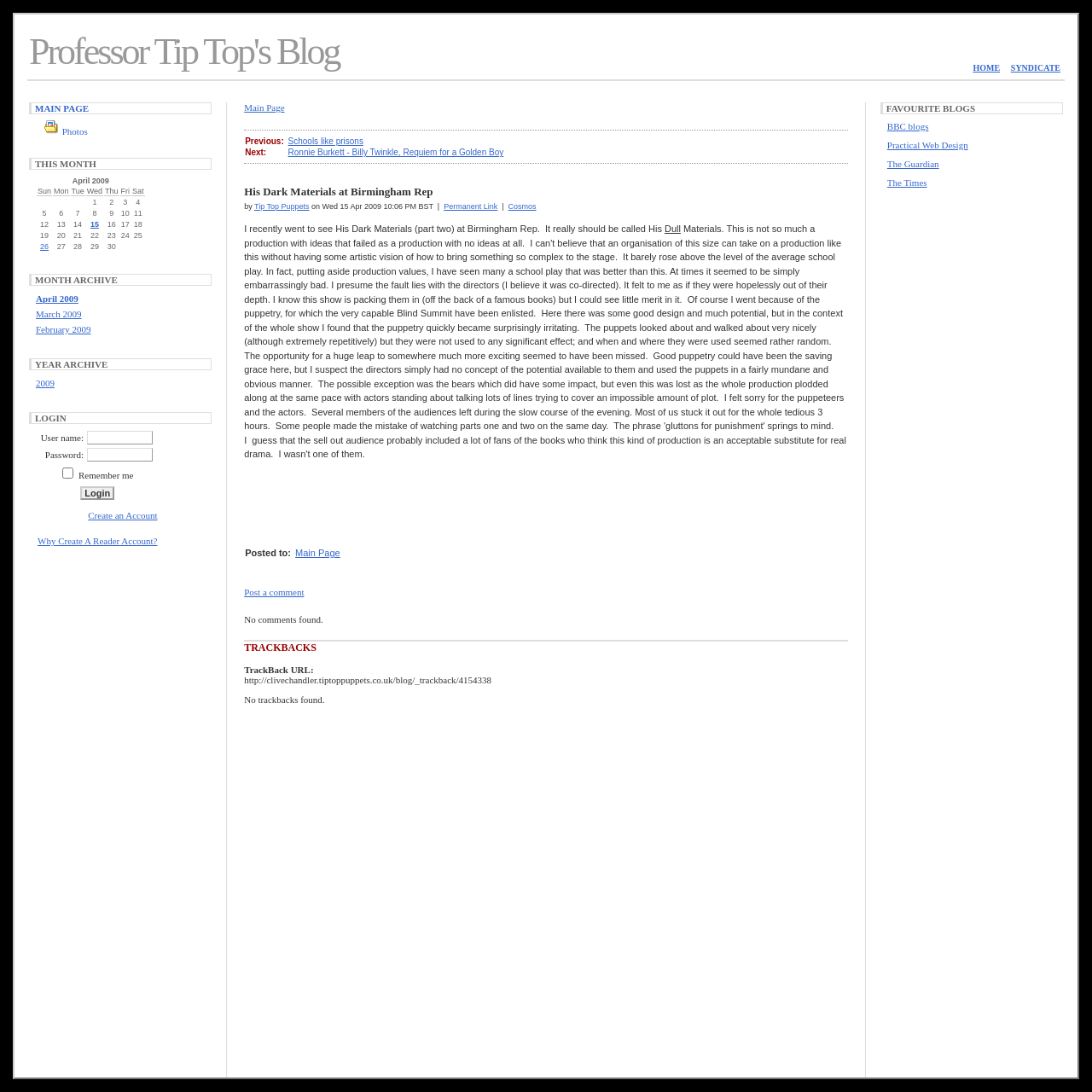Please find the bounding box for the UI element described by: "name="username"".

[0.08, 0.395, 0.14, 0.407]